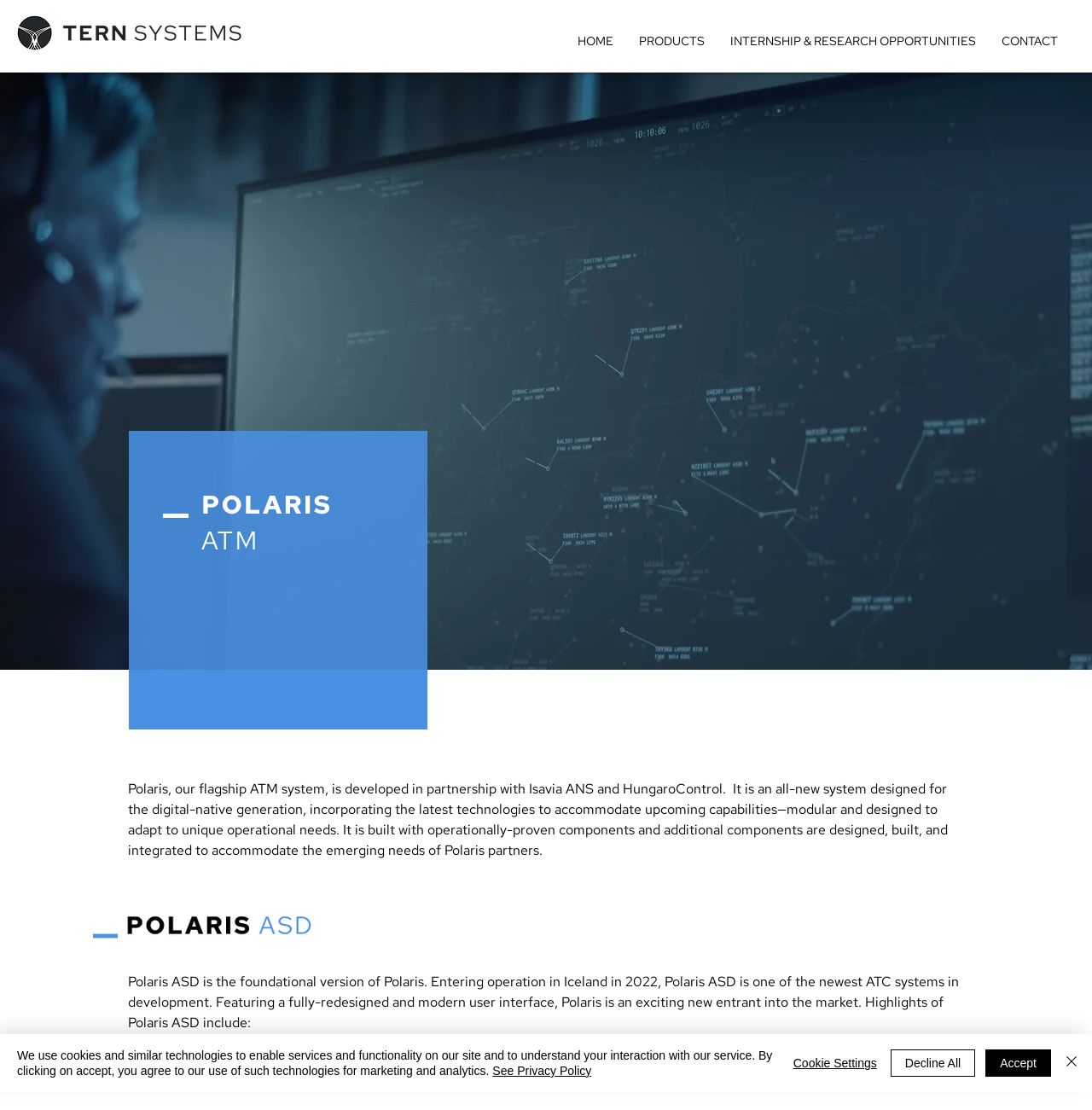Determine the bounding box coordinates for the clickable element required to fulfill the instruction: "Go to HOME page". Provide the coordinates as four float numbers between 0 and 1, i.e., [left, top, right, bottom].

[0.517, 0.023, 0.573, 0.051]